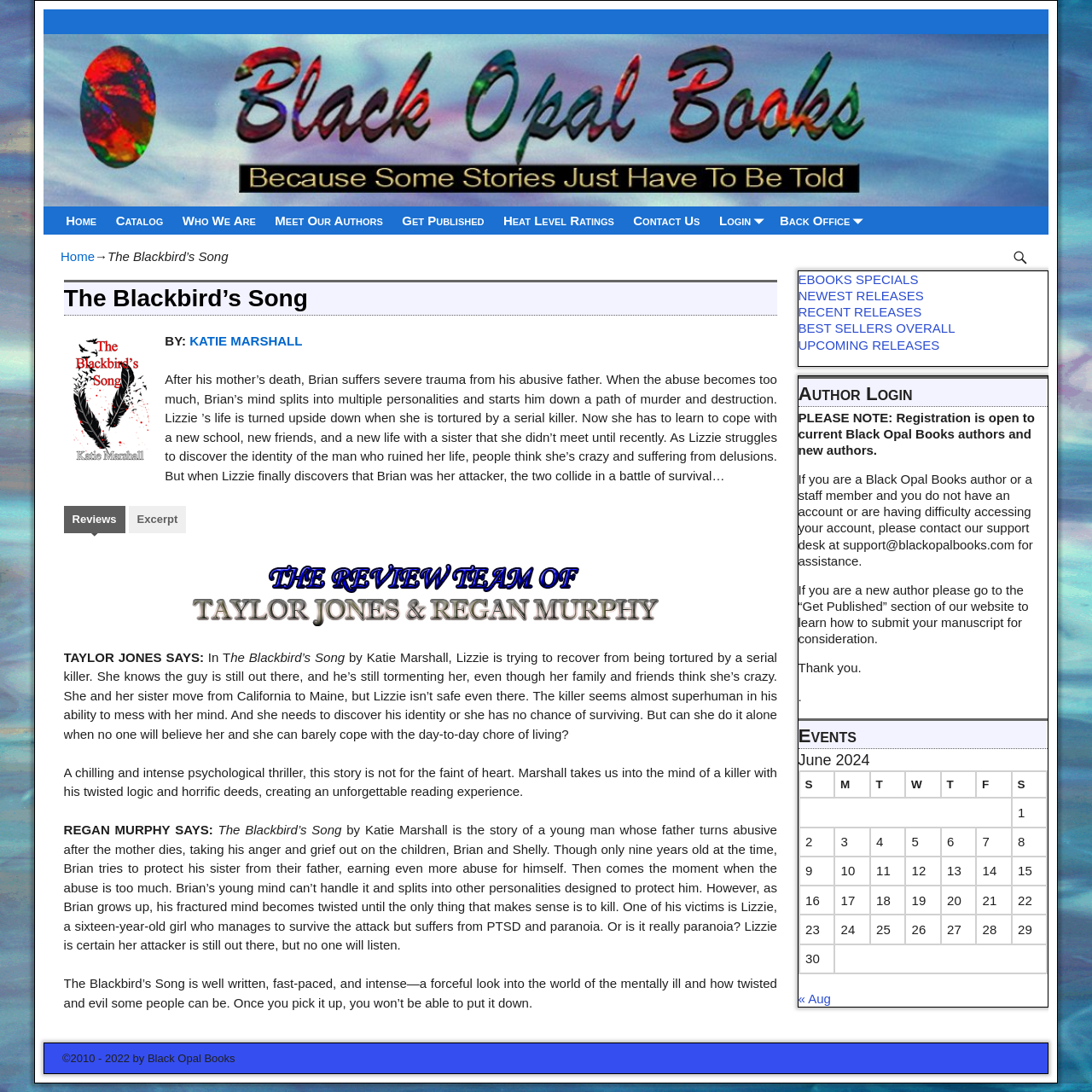Determine the bounding box coordinates for the area that should be clicked to carry out the following instruction: "View the reviews of 'The Blackbird’s Song'".

[0.058, 0.463, 0.115, 0.491]